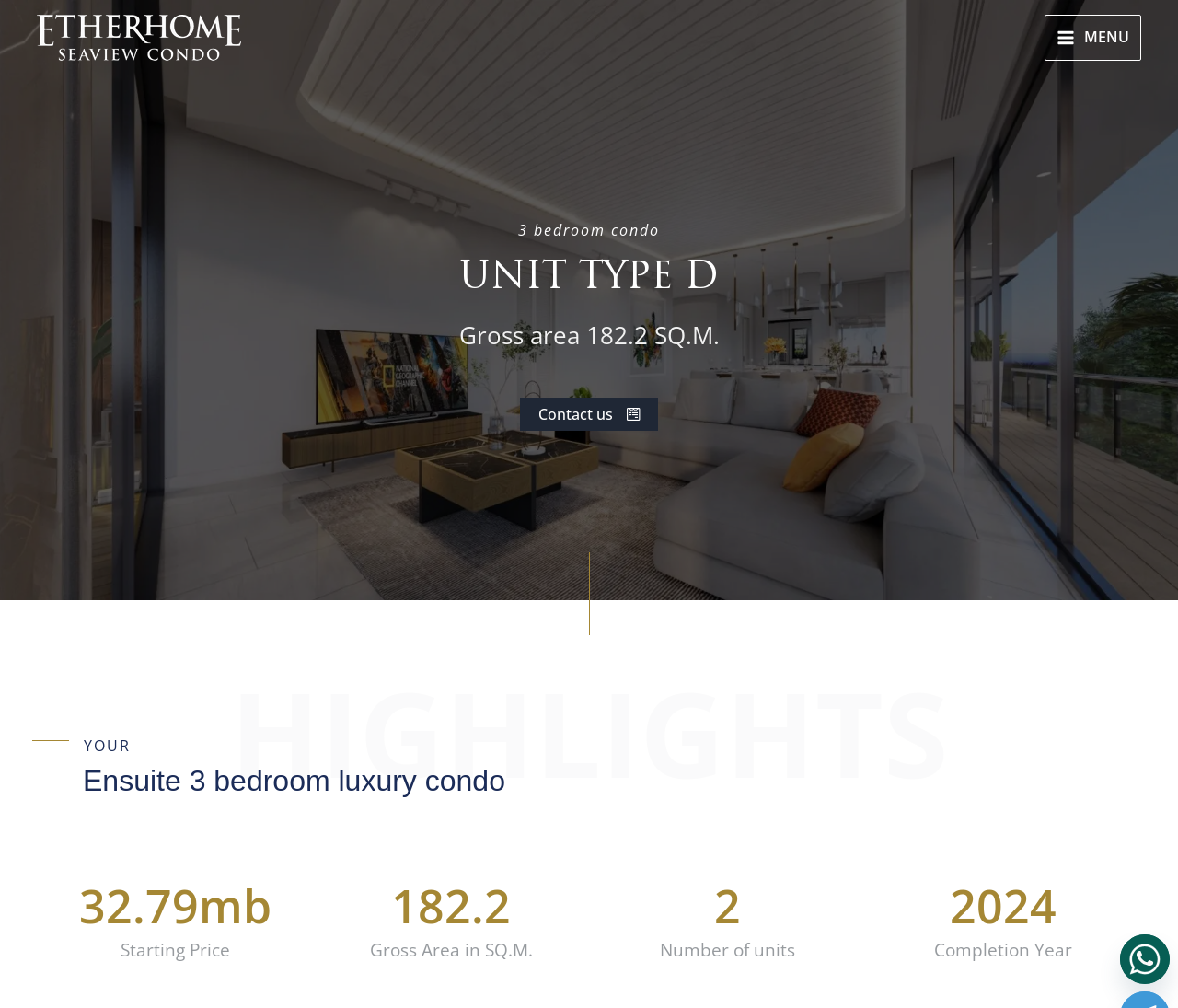Please provide a comprehensive answer to the question based on the screenshot: What is the type of condo?

I found the answer by looking at the 'UNIT TYPE D' heading element, which is located below the '3 bedroom condo' heading.